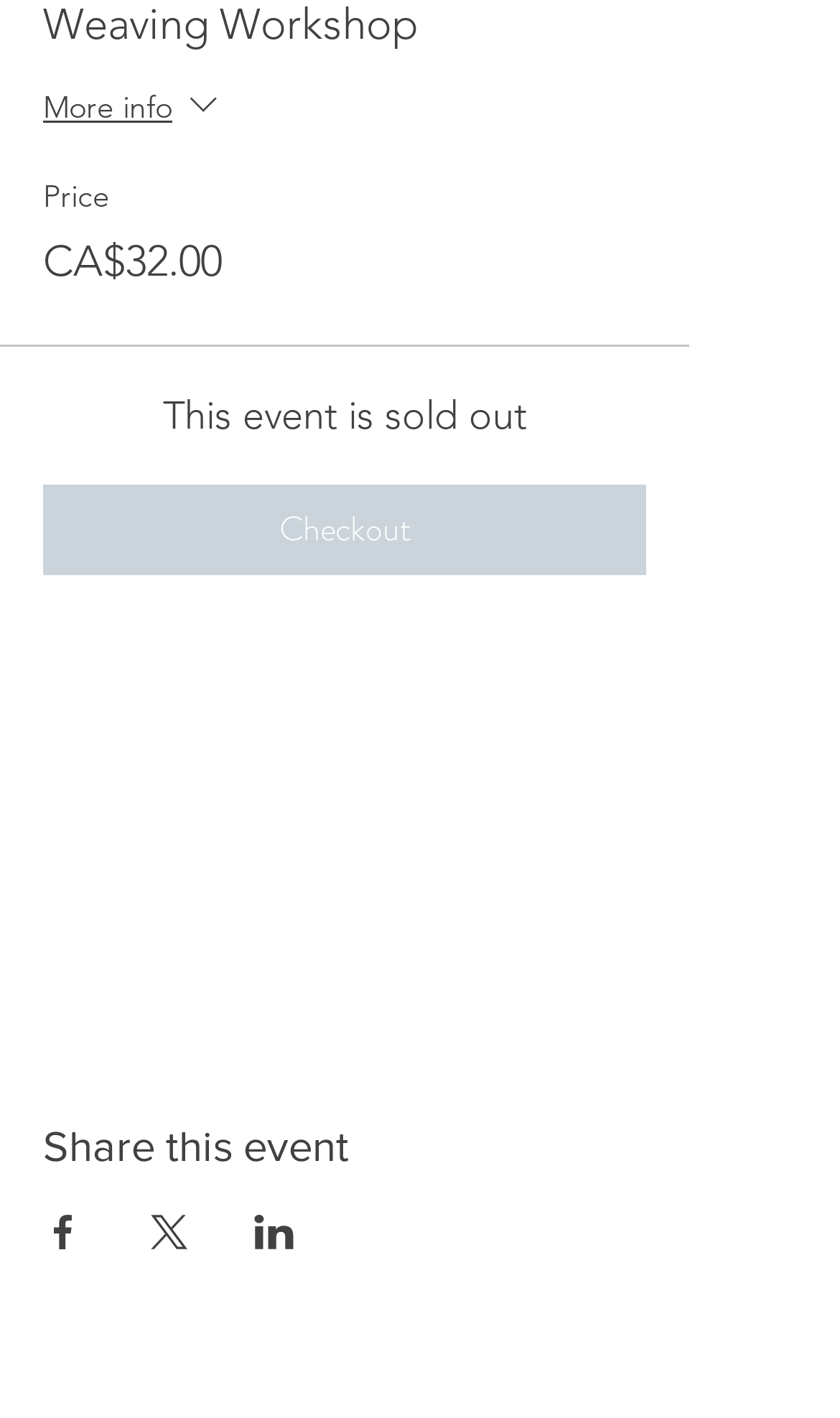Answer in one word or a short phrase: 
What is the status of the checkout button?

Disabled